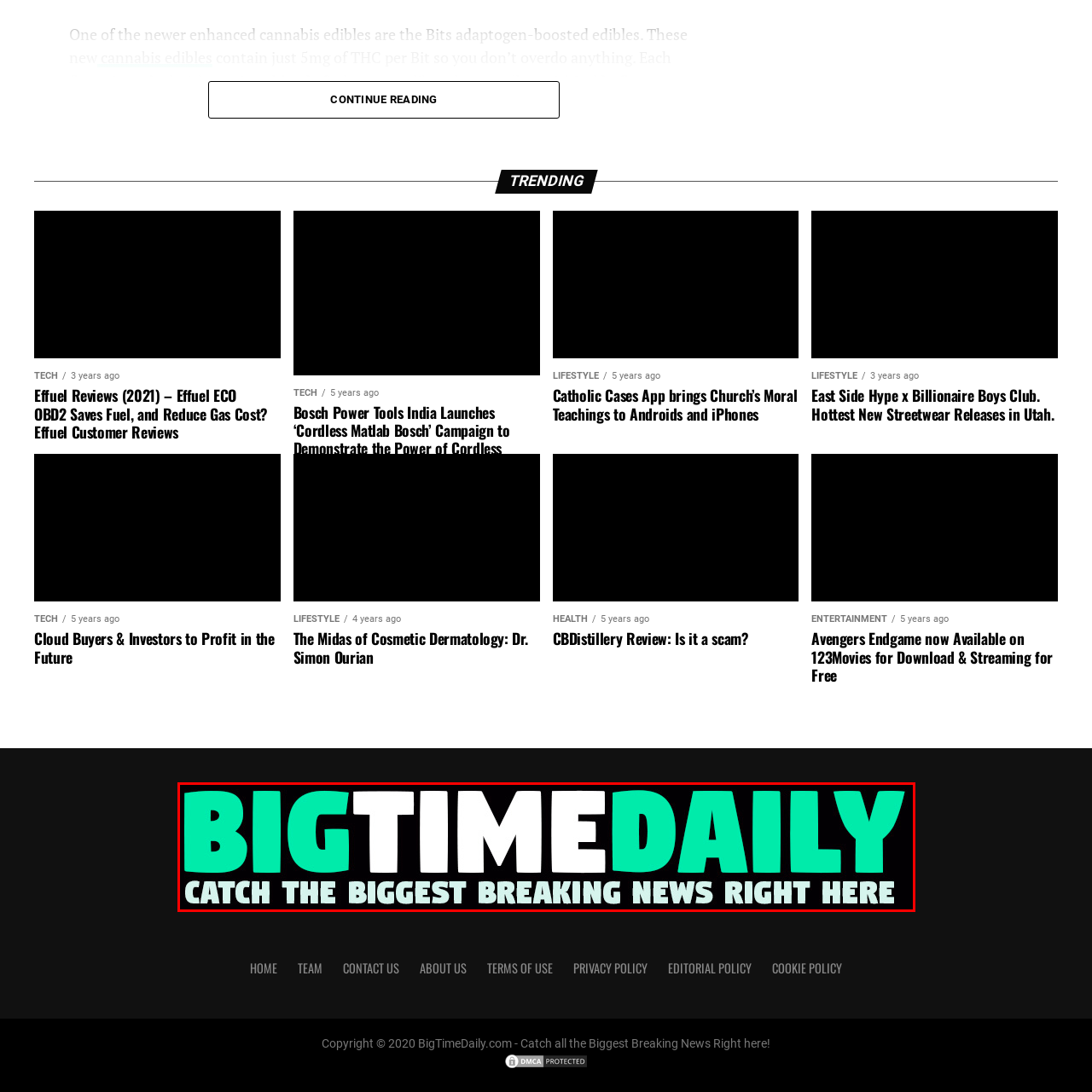Offer a detailed explanation of the scene within the red bounding box.

The image prominently displays the logo of "Bigtime Daily" in a bold and dynamic font, emphasizing the urgency and excitement of news reporting. The text "BIGTIME DAILY" is rendered in large, striking letters, with a contrasting color scheme that enhances visibility. Below the main title, a subheading reads "CATCH THE BIGGEST BREAKING NEWS RIGHT HERE," inviting readers to engage with the latest updates. This graphic effectively captures the essence of a modern news platform, highlighting its commitment to delivering timely and significant news stories. The overall design conveys a sense of immediacy and relevance, appealing to an audience eager for the latest information.